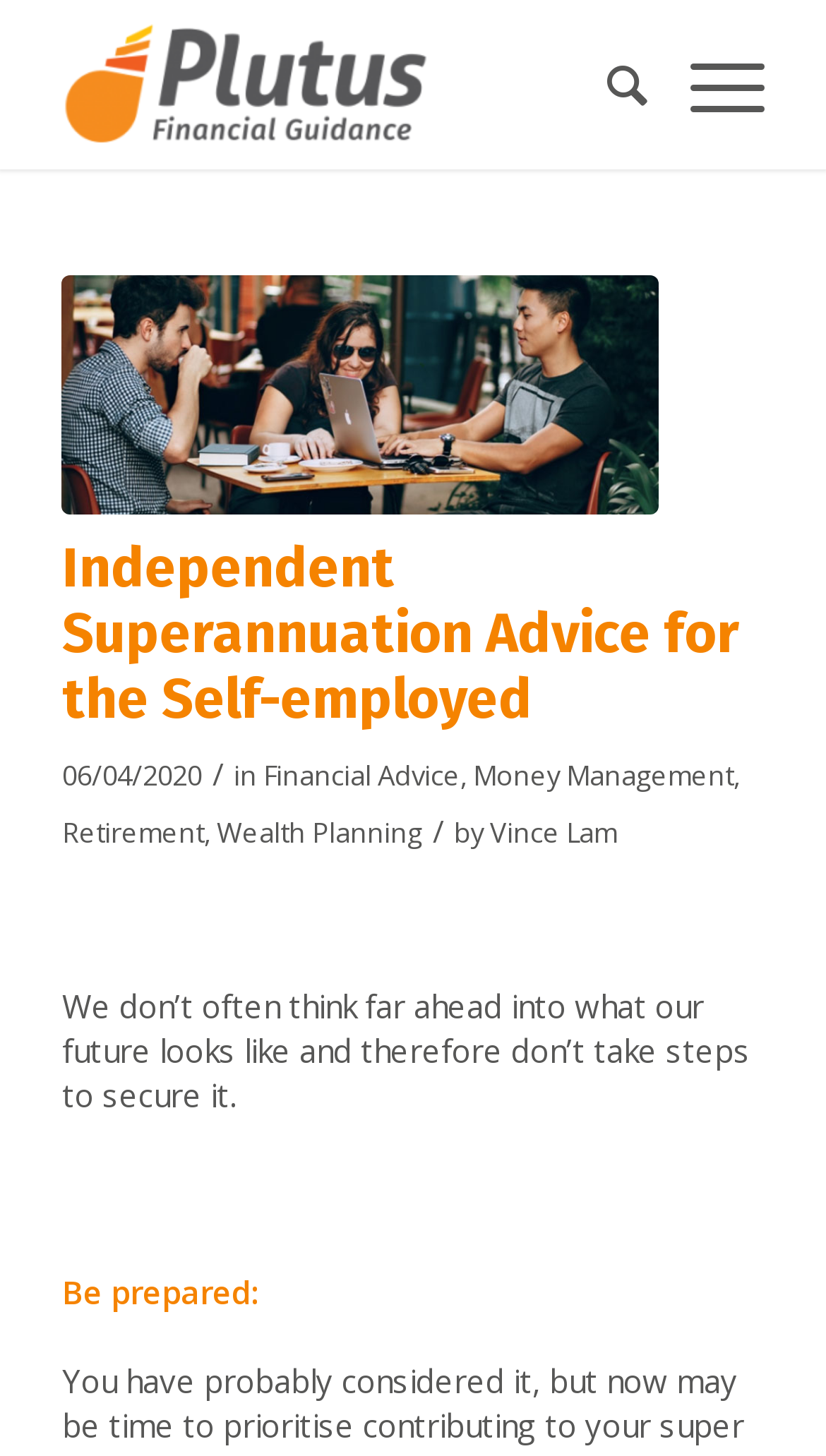Determine the bounding box coordinates of the clickable region to carry out the instruction: "Go to Seizure Disorder, Focal page".

None